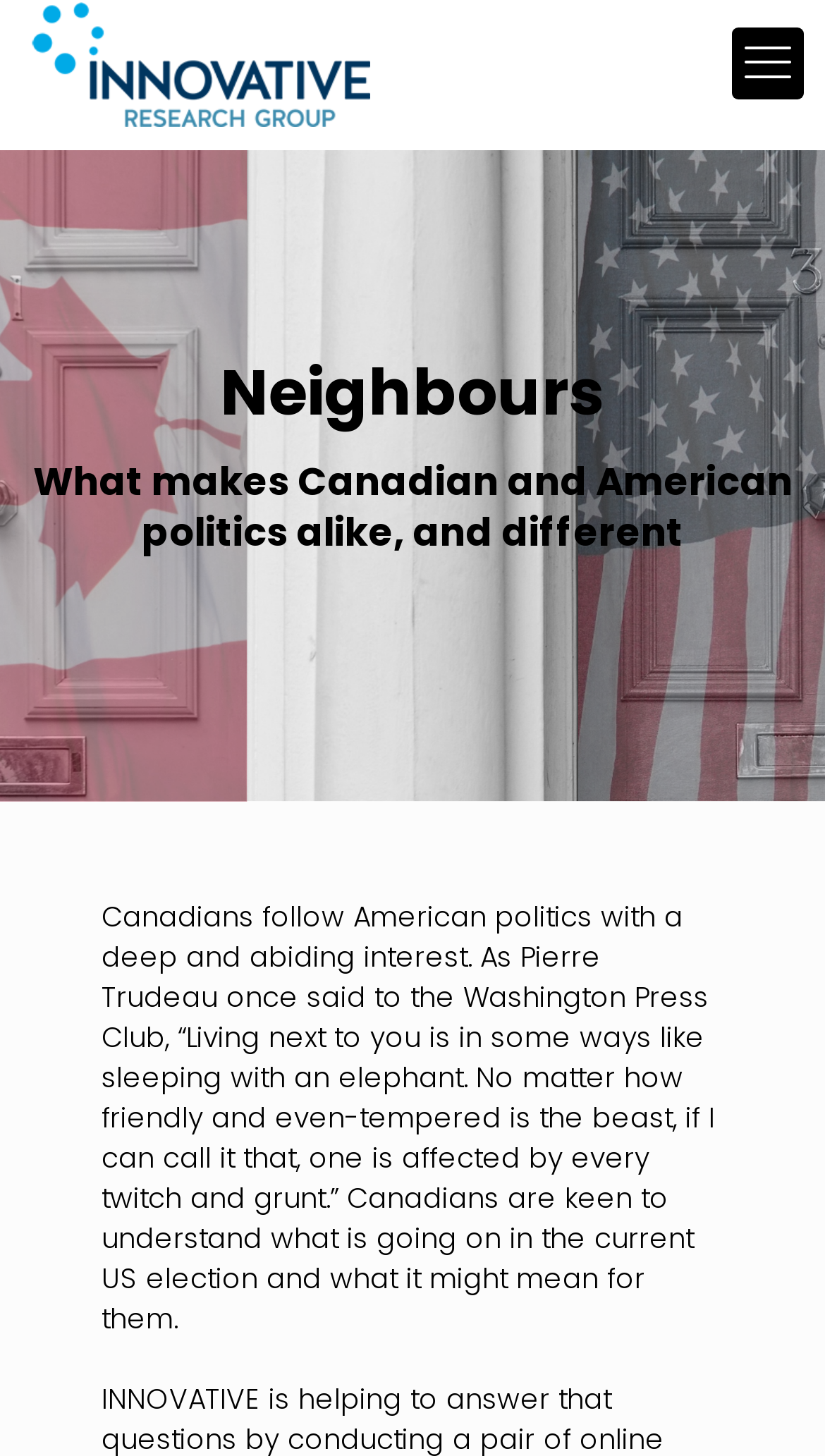Please locate the UI element described by "title="Innovative Research Group"" and provide its bounding box coordinates.

[0.038, 0.0, 0.449, 0.087]